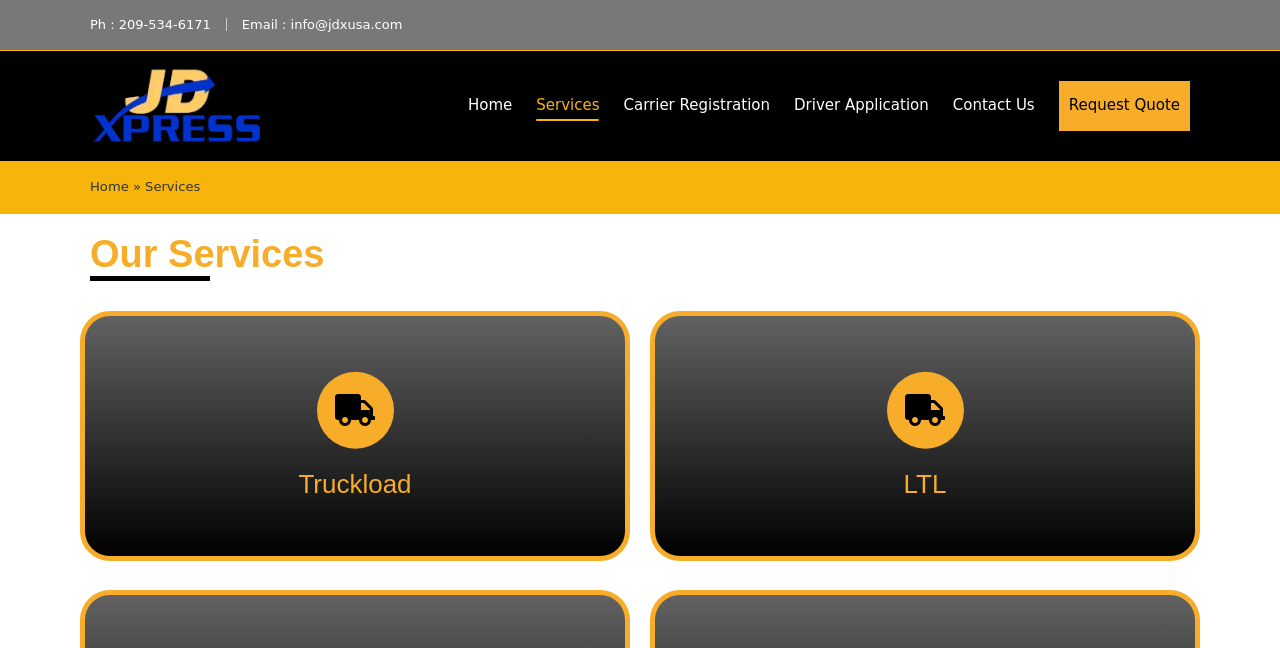Please predict the bounding box coordinates of the element's region where a click is necessary to complete the following instruction: "visit the Home page". The coordinates should be represented by four float numbers between 0 and 1, i.e., [left, top, right, bottom].

[0.366, 0.14, 0.4, 0.187]